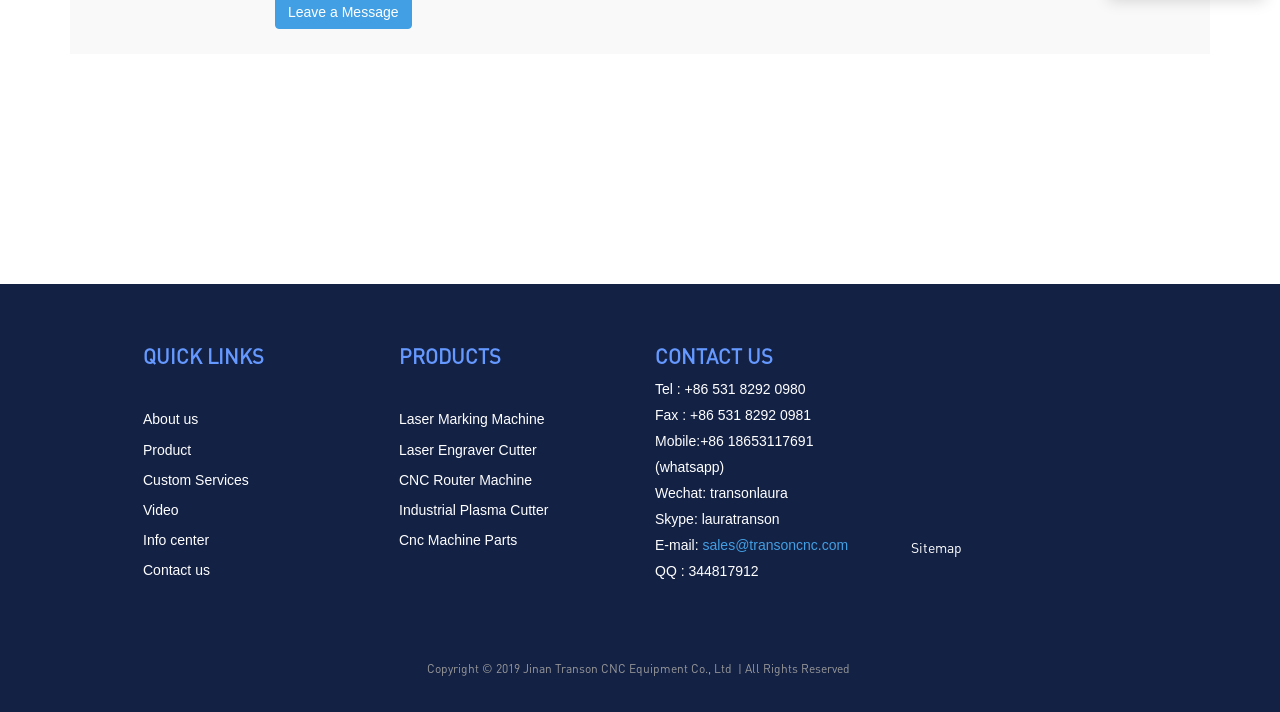Determine the bounding box coordinates for the clickable element to execute this instruction: "Check Sitemap". Provide the coordinates as four float numbers between 0 and 1, i.e., [left, top, right, bottom].

[0.712, 0.756, 0.752, 0.781]